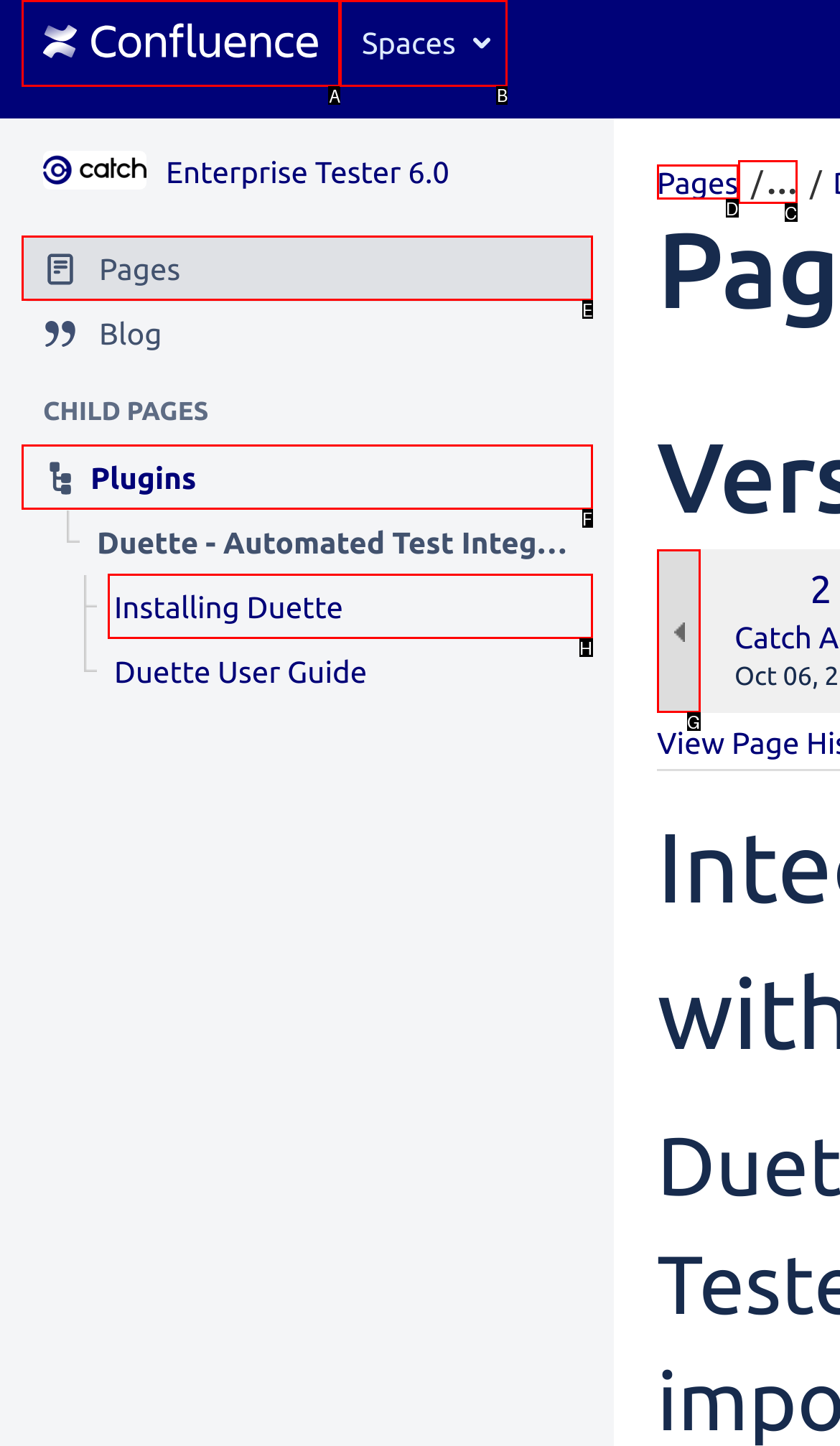To execute the task: go to home page, which one of the highlighted HTML elements should be clicked? Answer with the option's letter from the choices provided.

A